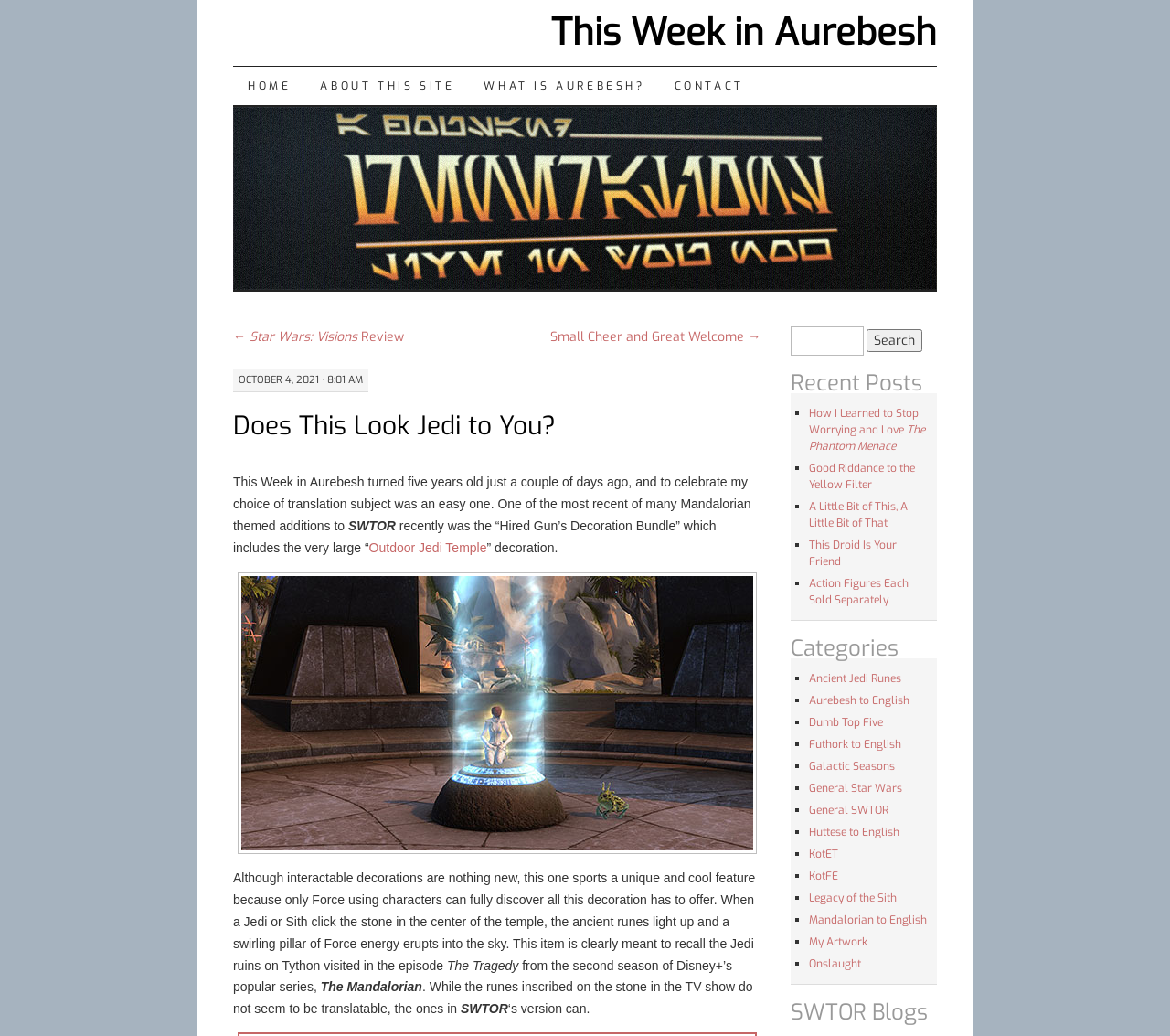Utilize the details in the image to thoroughly answer the following question: What is the date of the blog post?

The question asks for the date of the blog post, which can be found in the StaticText element with the text 'OCTOBER 4, 2021 · 8:01 AM' below the heading element.